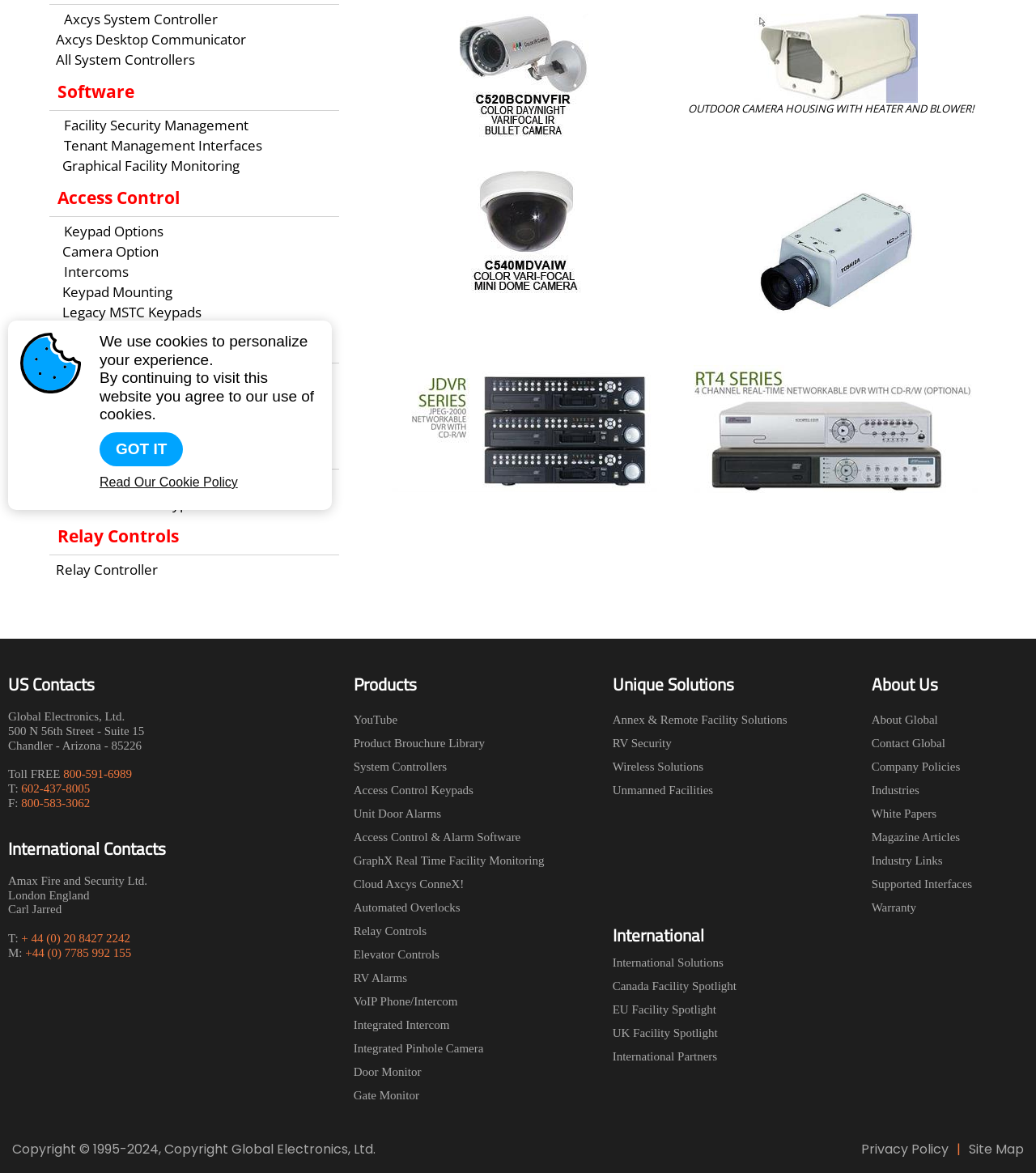Extract the bounding box for the UI element that matches this description: "Legacy MSTC Keypads".

[0.054, 0.258, 0.213, 0.275]